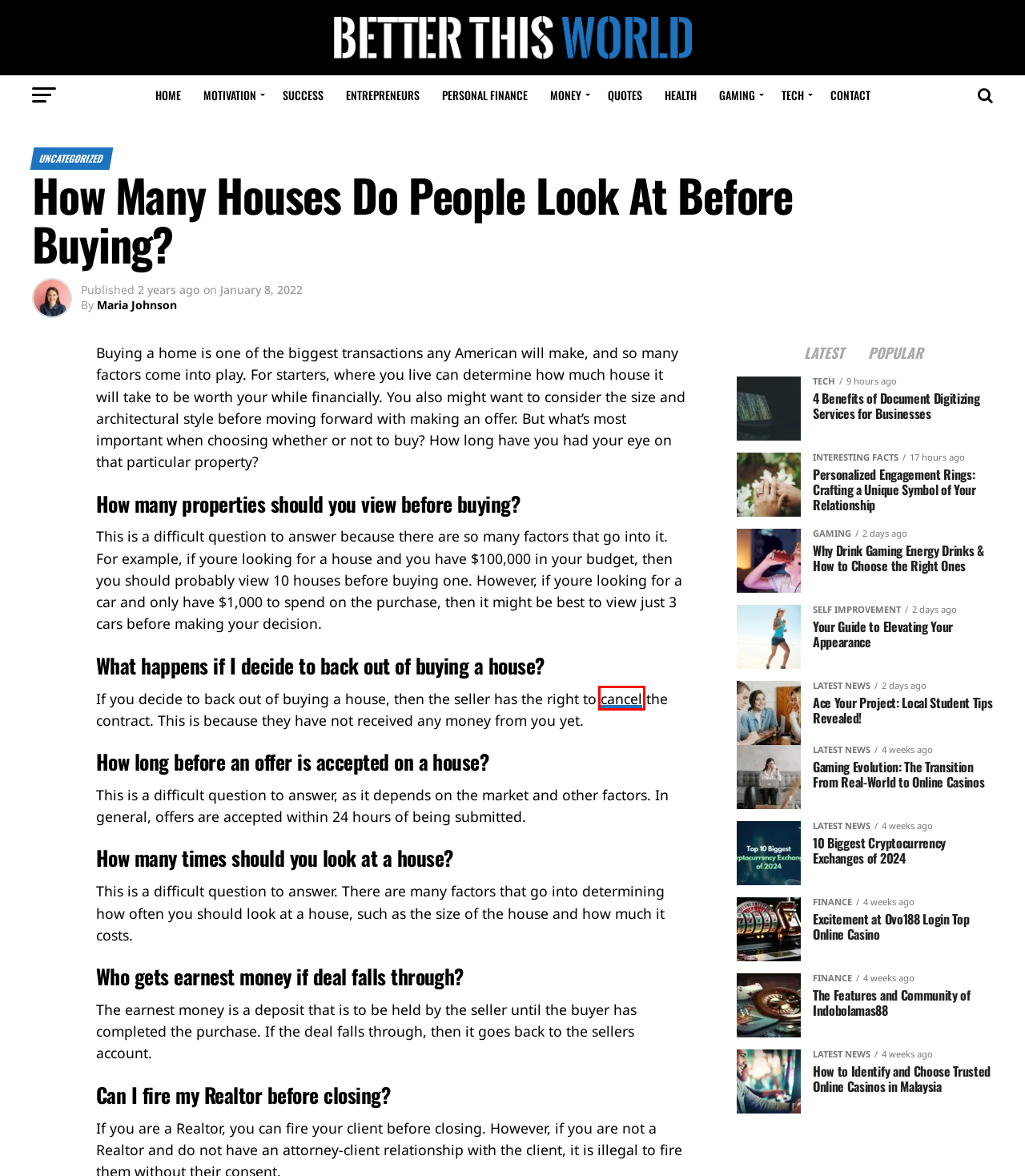You have a screenshot of a webpage with a red bounding box around an element. Choose the best matching webpage description that would appear after clicking the highlighted element. Here are the candidates:
A. Gaming - Better This World
B. Money - Better This World
C. Success - Better This World
D. Contact - Better This World
E. How do I cancel my Maybank card? | - Better This World
F. Health - Better This World
G. Maria Johnson, Author at Better This World
H. Motivation - Better This World

E